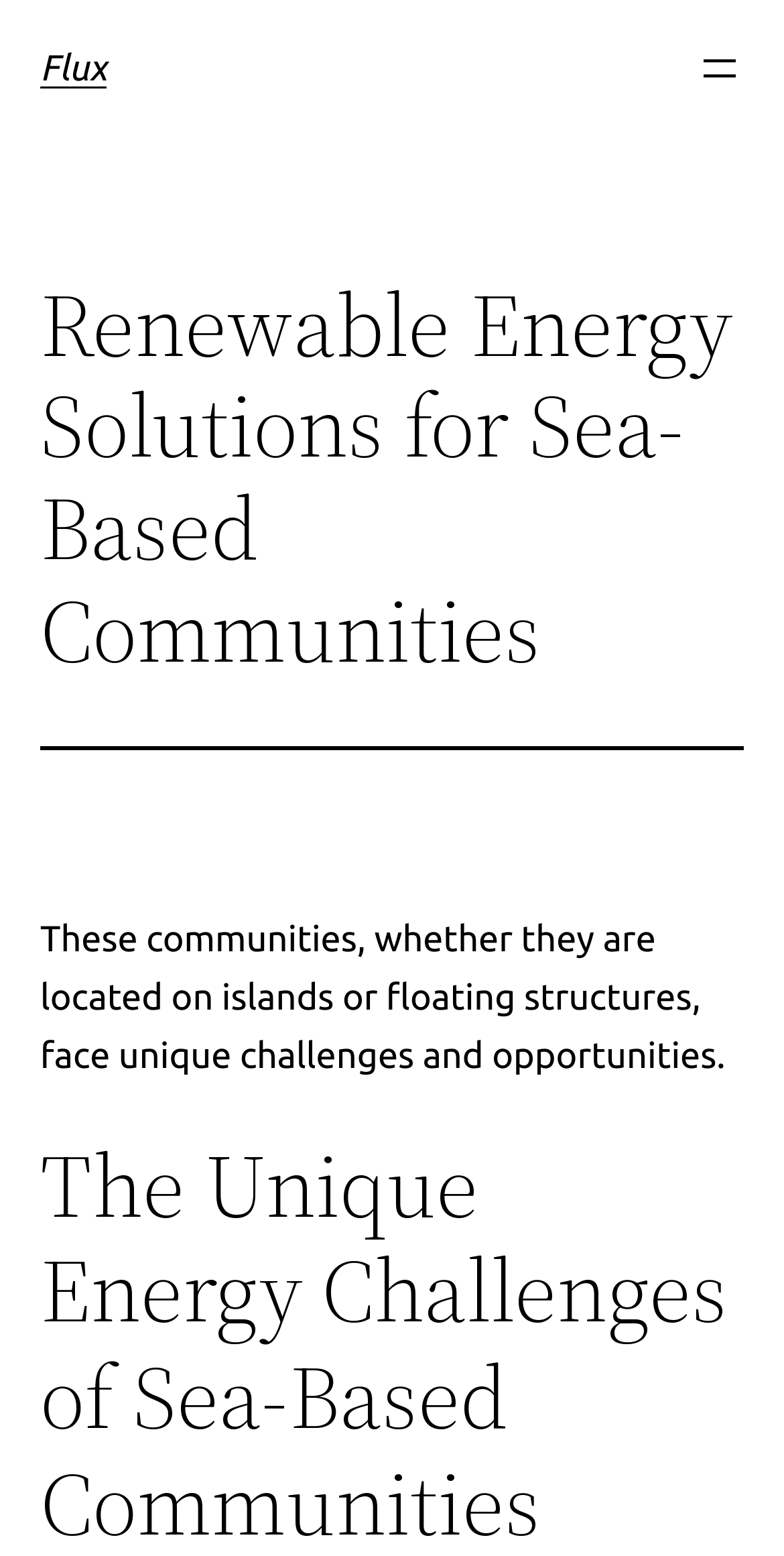Identify the bounding box coordinates for the UI element described by the following text: "Flux". Provide the coordinates as four float numbers between 0 and 1, in the format [left, top, right, bottom].

[0.051, 0.031, 0.136, 0.057]